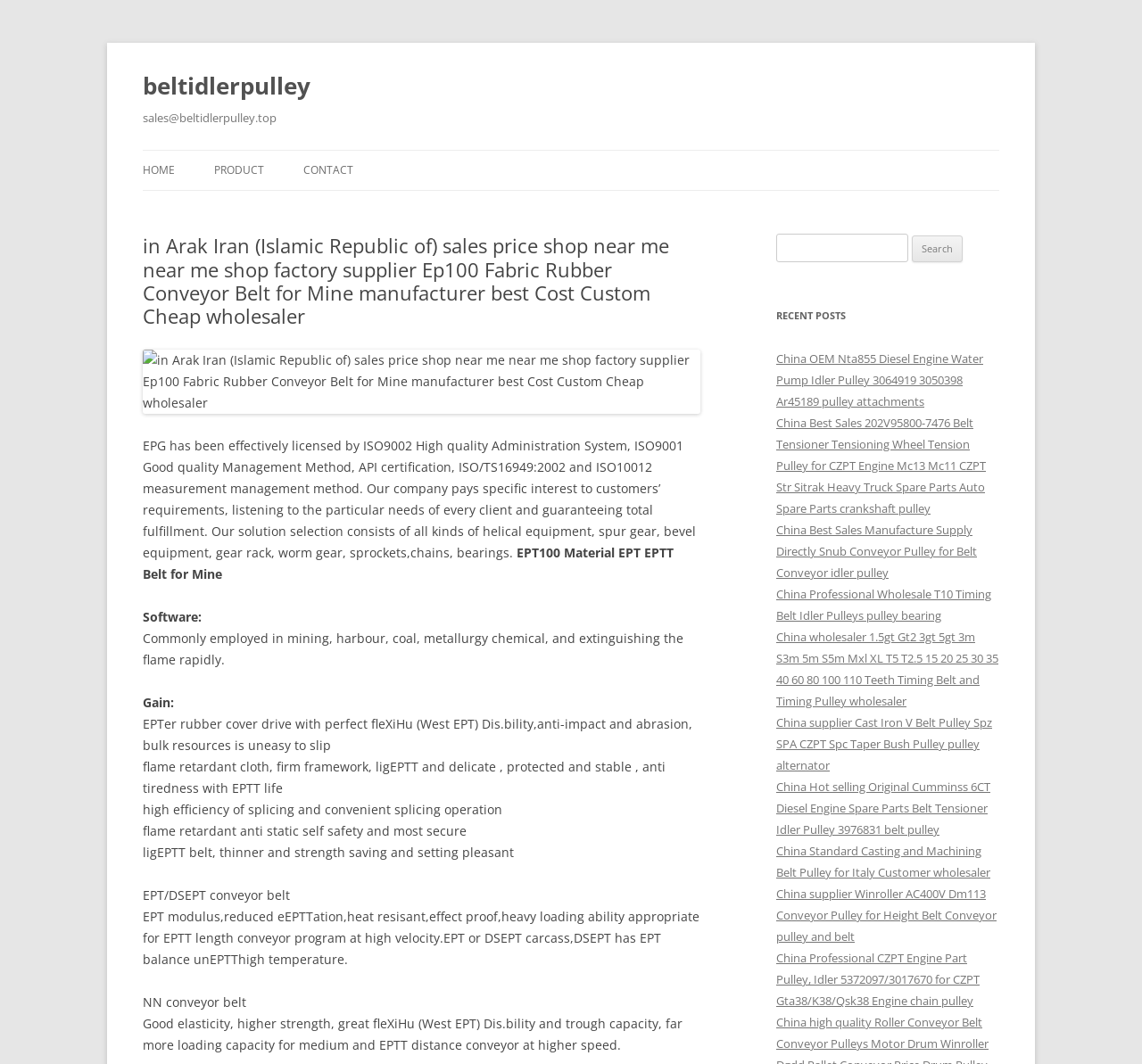What can be searched on the webpage?
Respond to the question with a single word or phrase according to the image.

Products